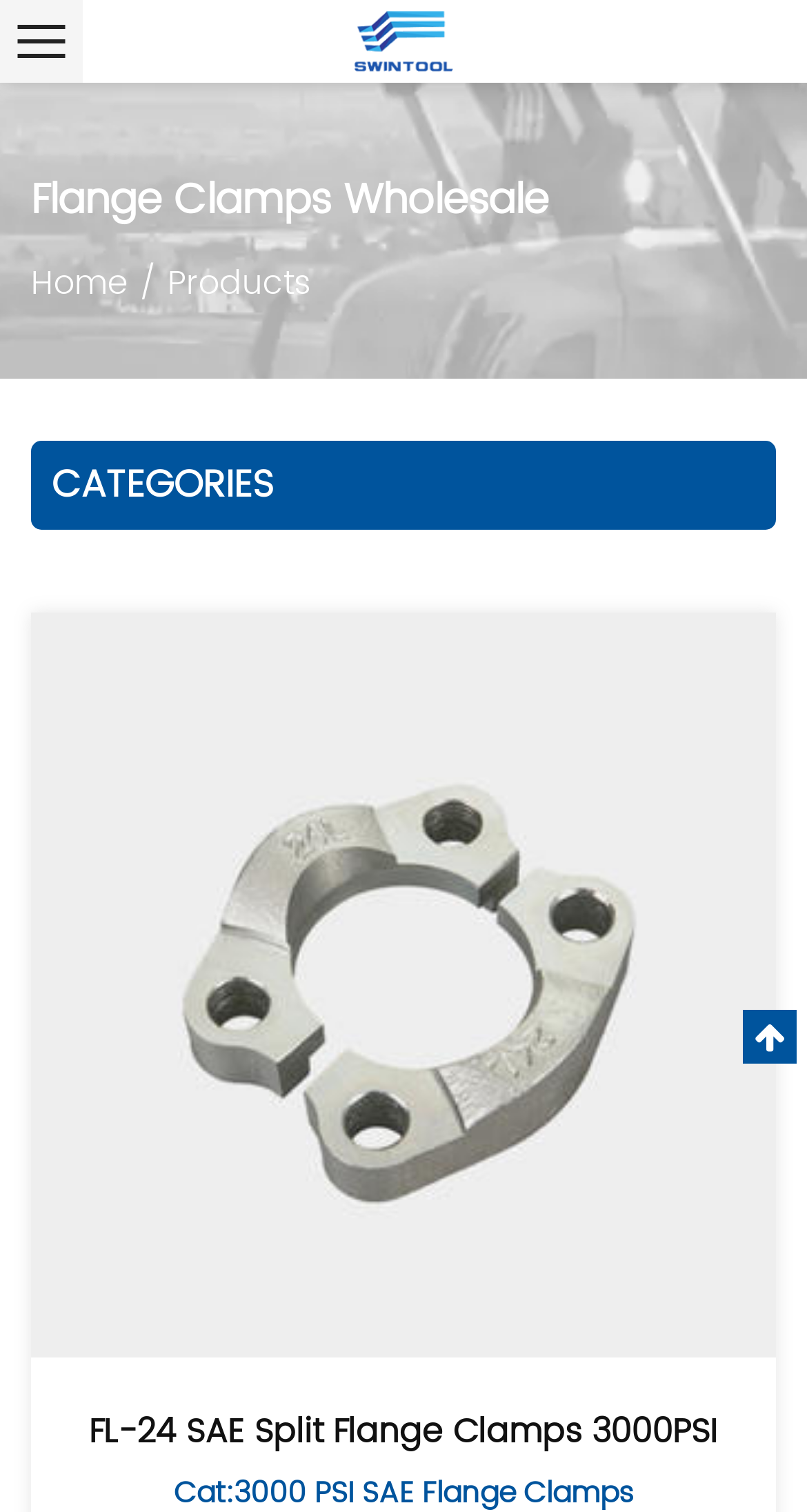What is the company name on the top?
Based on the content of the image, thoroughly explain and answer the question.

I looked at the top of the webpage and found a link with an image, which has the company name 'Yuyao Swintool Co., Ltd'.